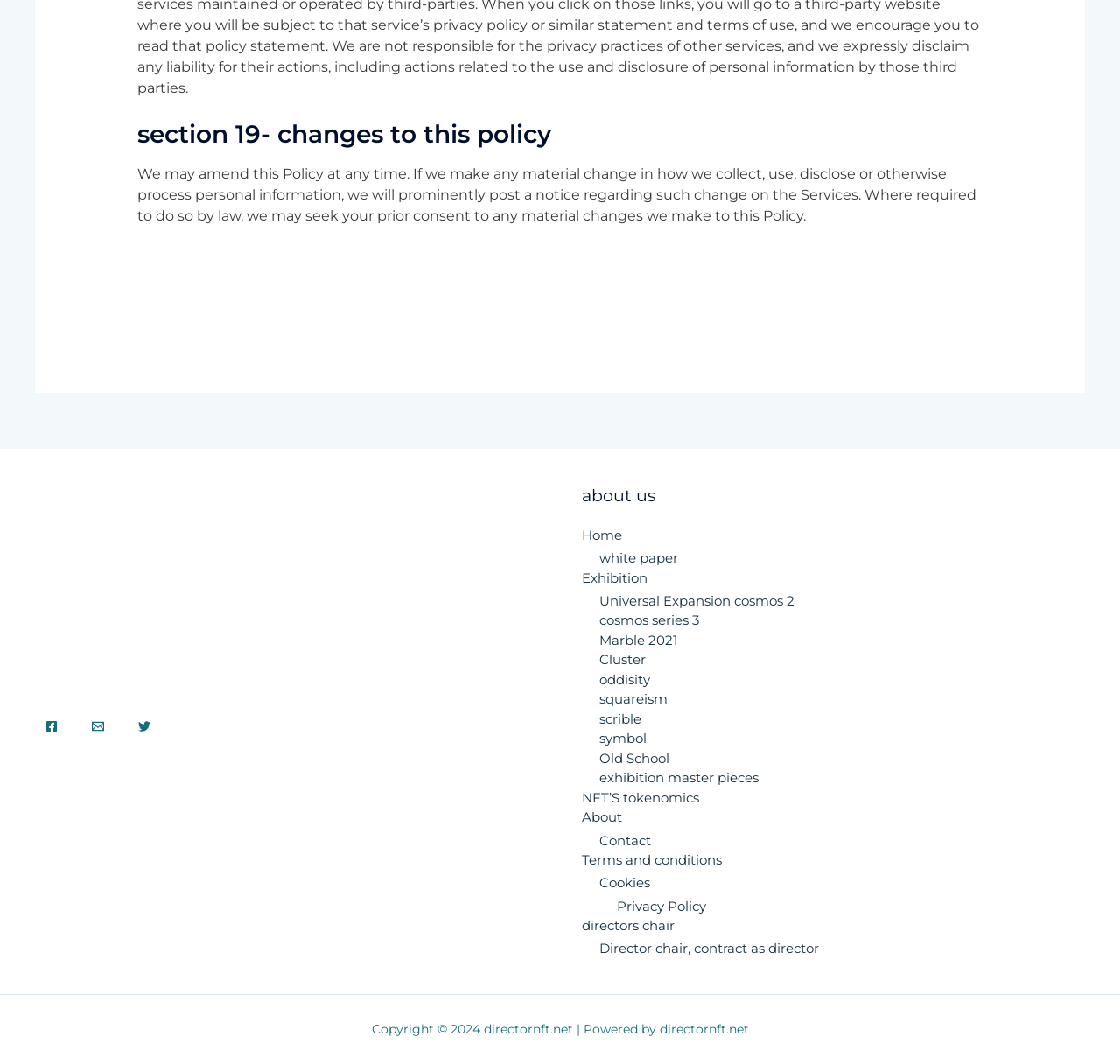Pinpoint the bounding box coordinates of the area that must be clicked to complete this instruction: "View White Paper".

[0.535, 0.517, 0.605, 0.532]